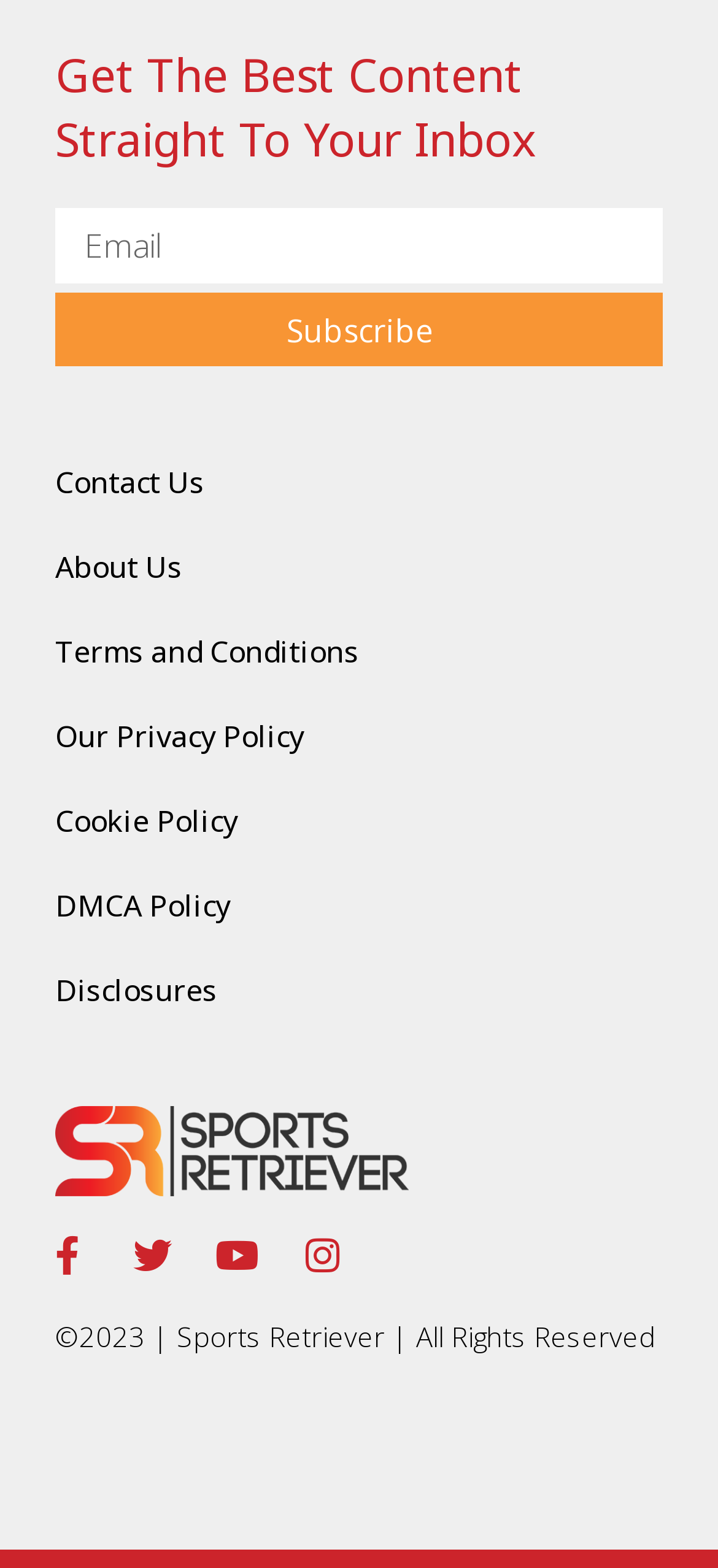Specify the bounding box coordinates of the area to click in order to follow the given instruction: "Enter email address."

[0.077, 0.133, 0.923, 0.181]